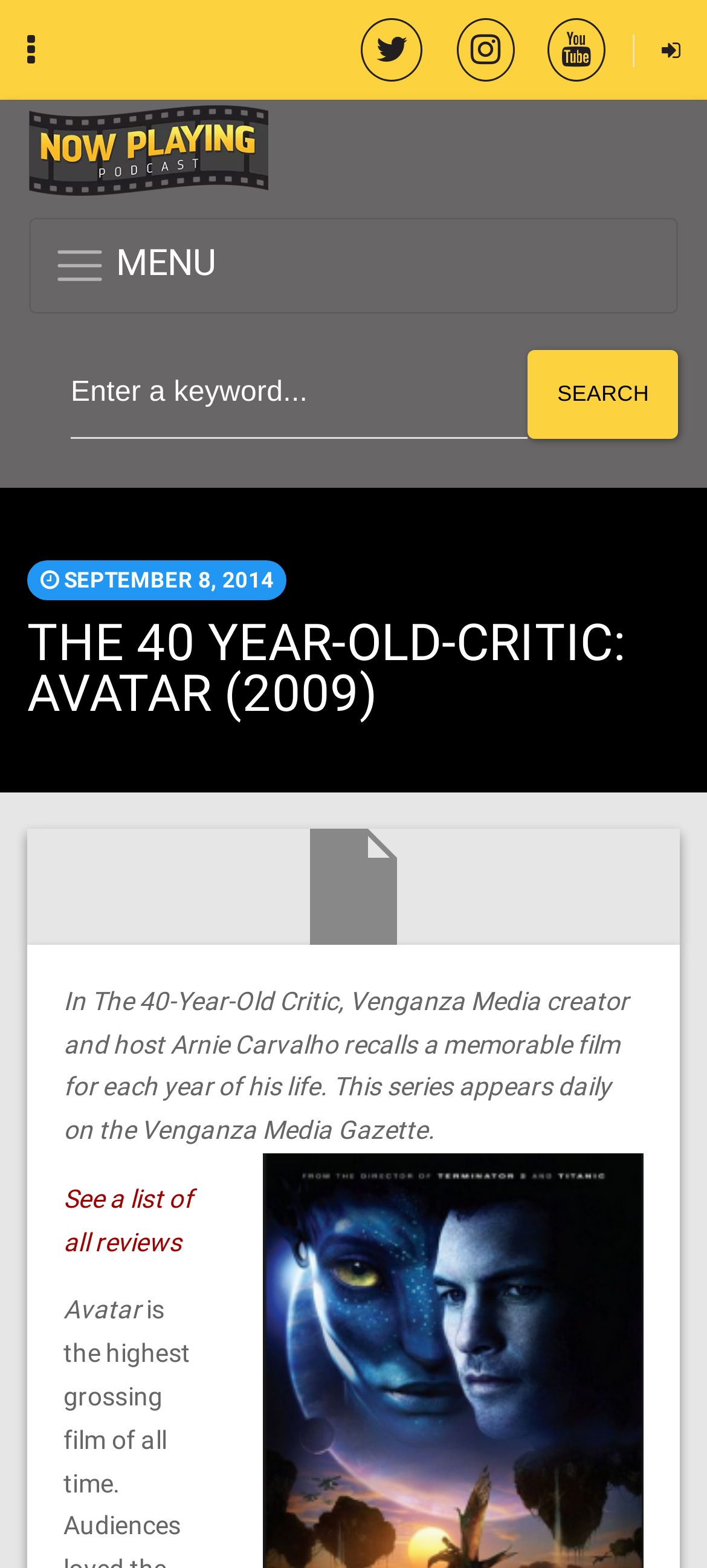Produce a meticulous description of the webpage.

The webpage is about a podcast episode, "The 40 Year-Old-Critic: Avatar (2009)" from the "Now Playing Podcast". At the top left, there is a small icon, and to its right, there are four social media links. Below these icons, the podcast title "Now Playing Podcast" is written in a large font, accompanied by a smaller image of the podcast logo.

On the top right, there is a navigation toggle button labeled "MENU", and a search bar where users can enter keywords. The search bar has a "SEARCH" button to its right.

Below the search bar, the date "SEPTEMBER 8, 2014" is displayed. The main content of the webpage is a heading that reads "THE 40 YEAR-OLD-CRITIC: AVATAR (2009)", which is centered at the top of the main content area.

Below the heading, there is an image related to the podcast episode, and to its right, a block of text describes the podcast series, "The 40-Year-Old Critic". This text is followed by a link to "See a list of all reviews" and a smaller text that reads "Avatar".